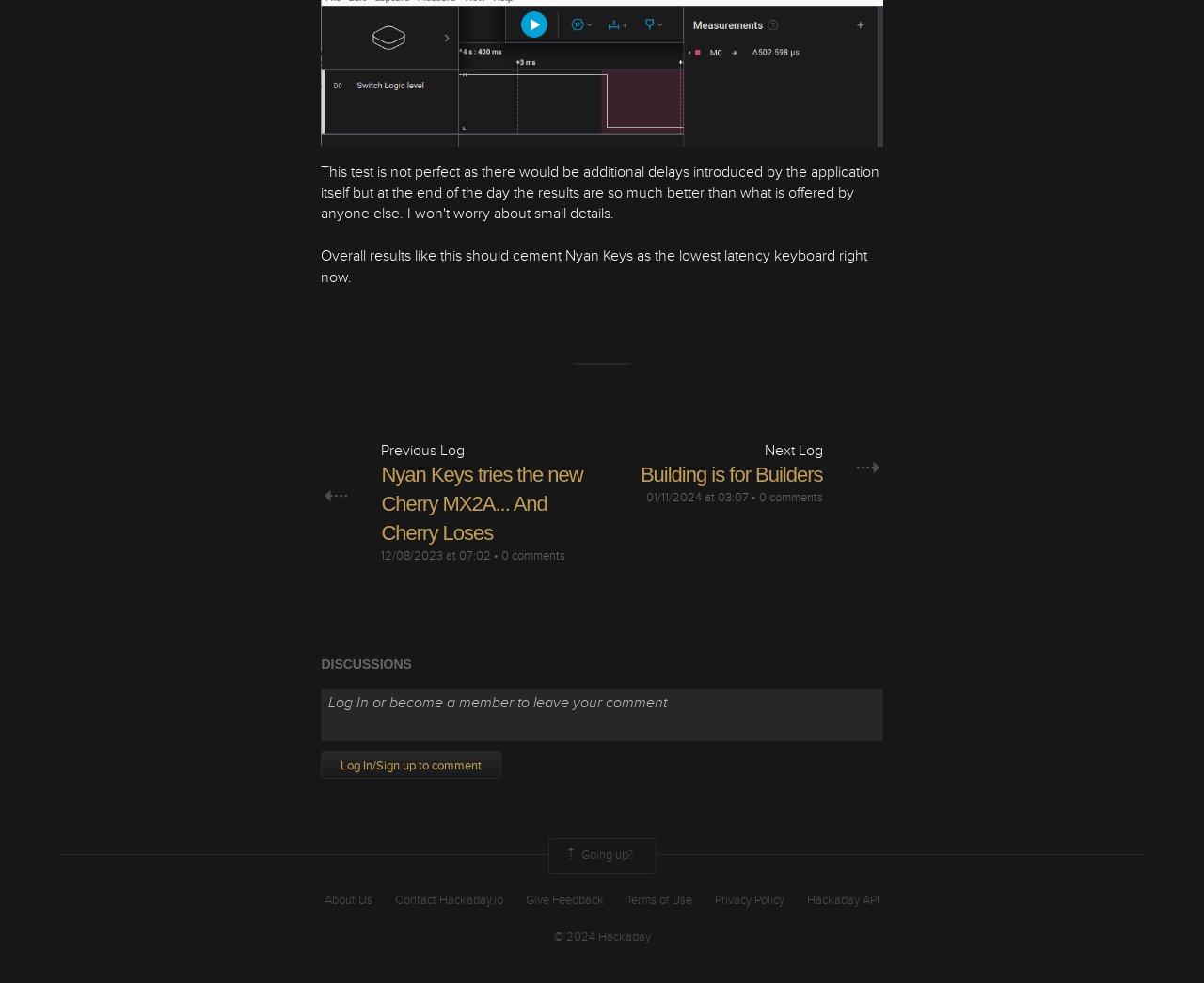Find the bounding box of the UI element described as follows: "About Us".

None